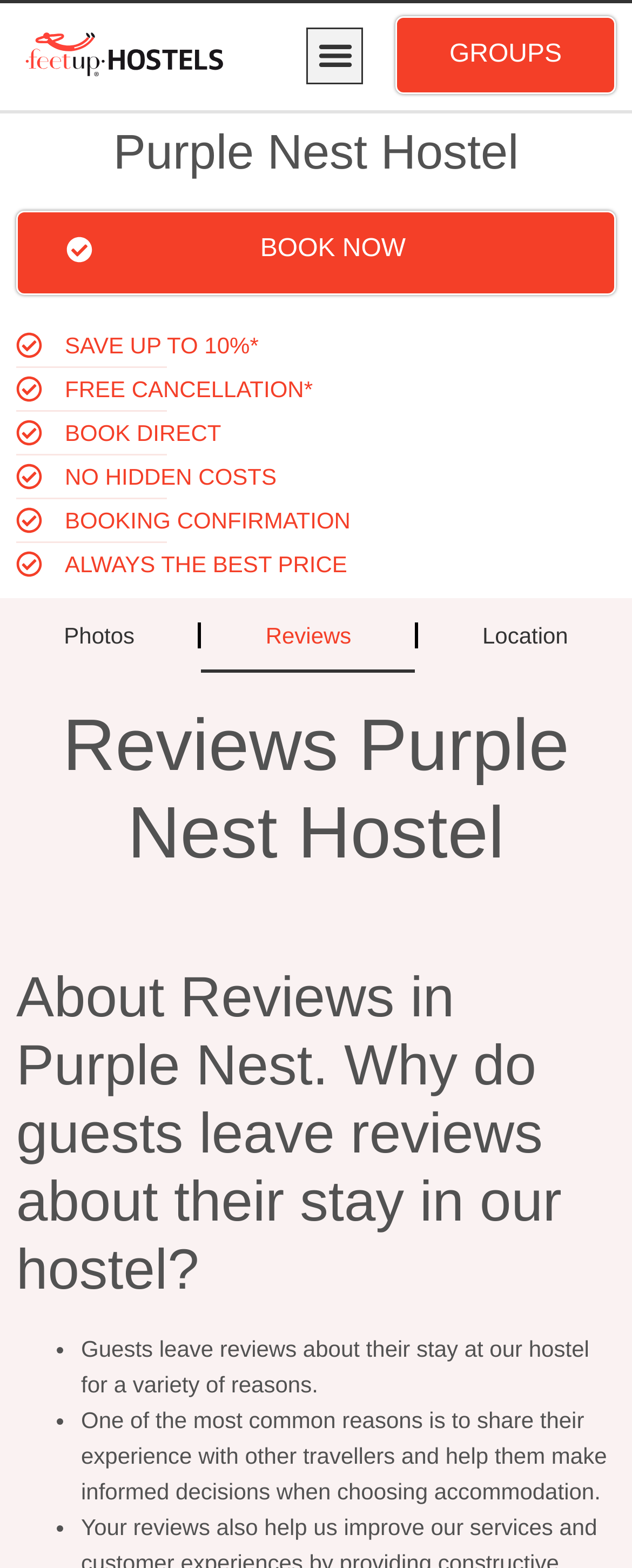Could you specify the bounding box coordinates for the clickable section to complete the following instruction: "Click the logo of Feet Up Hostels"?

[0.026, 0.02, 0.374, 0.05]